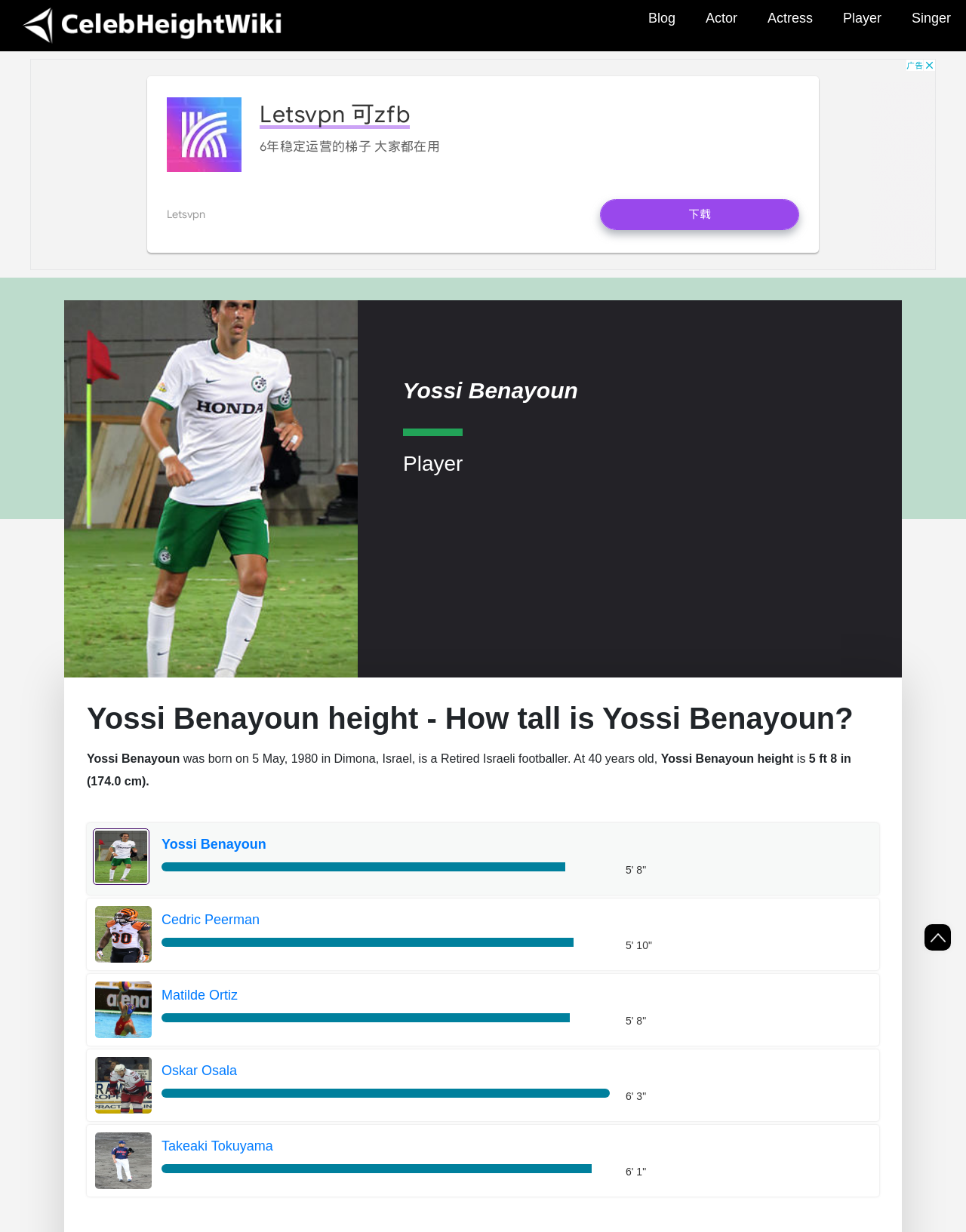Find the bounding box coordinates for the area that should be clicked to accomplish the instruction: "Scroll to top".

[0.957, 0.75, 0.984, 0.772]